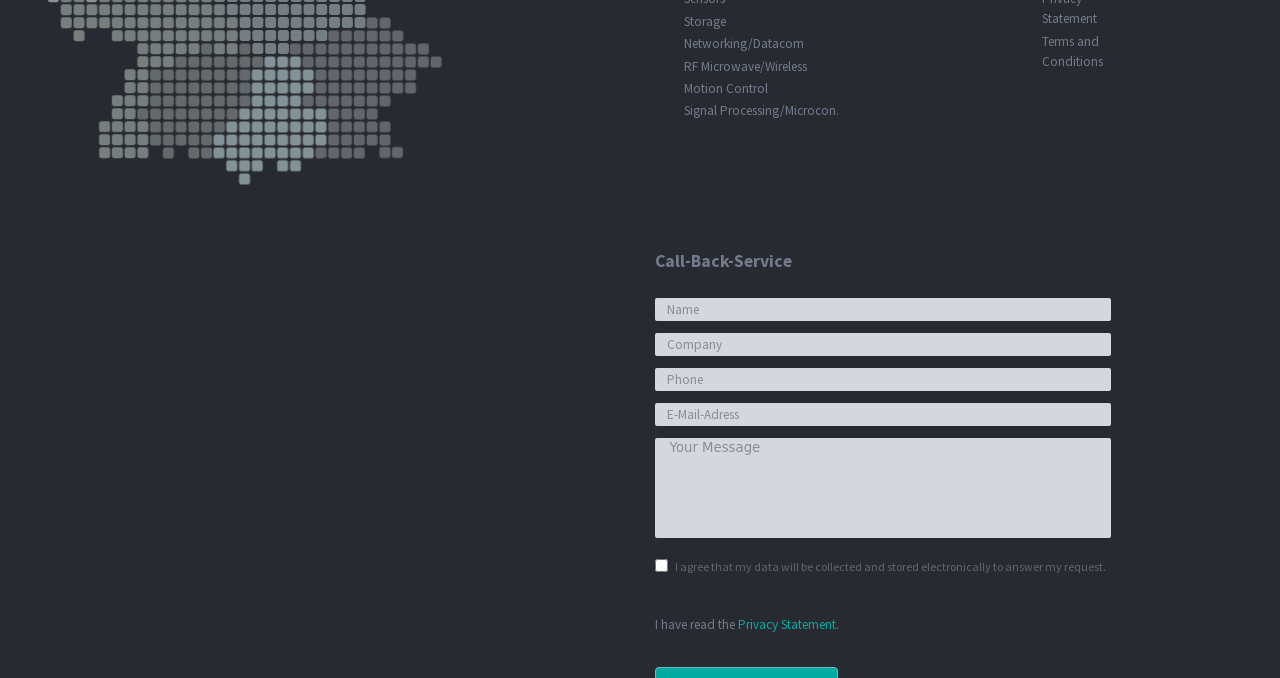How many images are on the top section?
Refer to the image and provide a thorough answer to the question.

I counted the number of images at the top section of the webpage and found that there are 3 images.